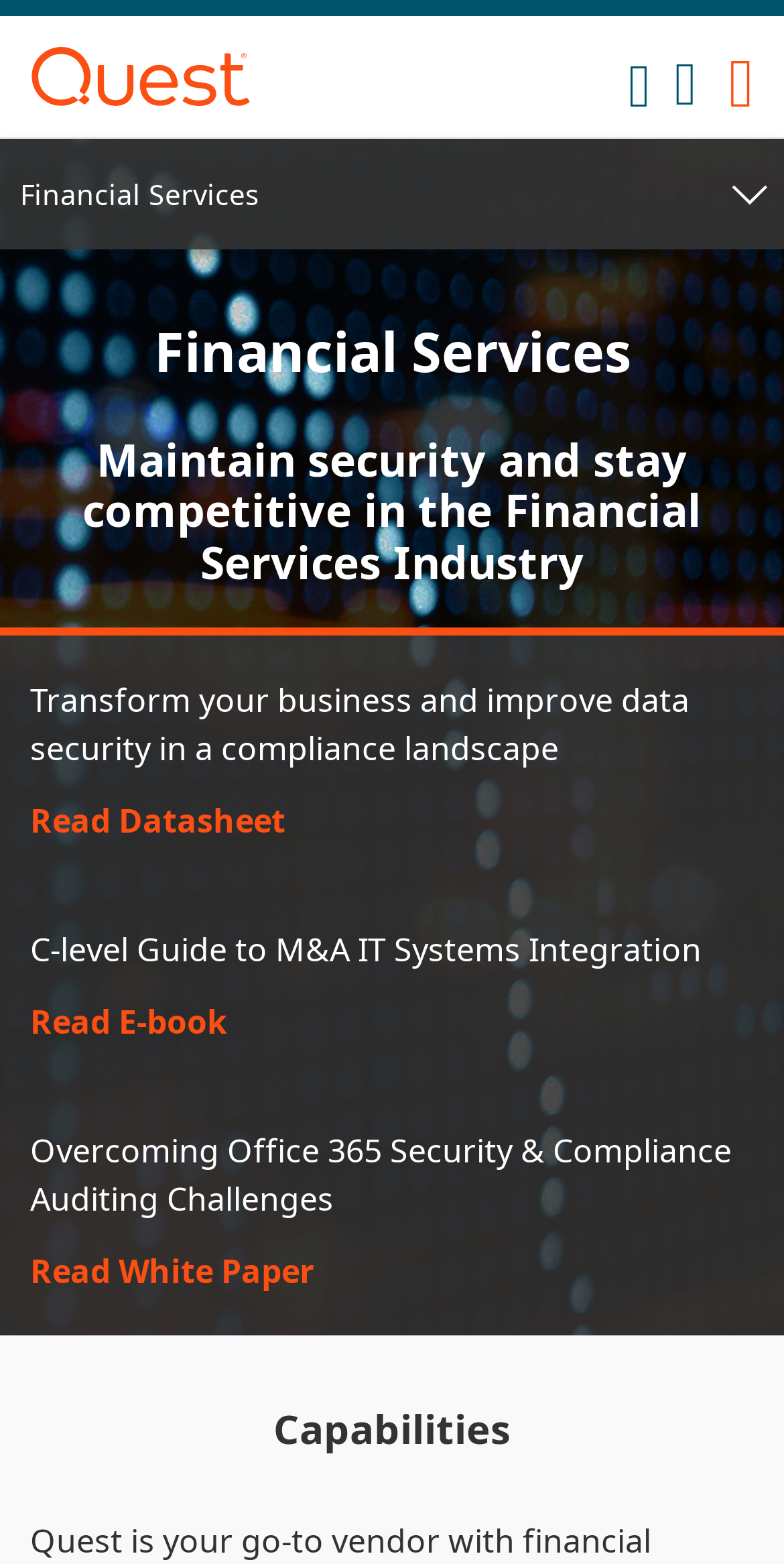Answer the question below using just one word or a short phrase: 
What is the company logo located at the top left?

Quest Logo